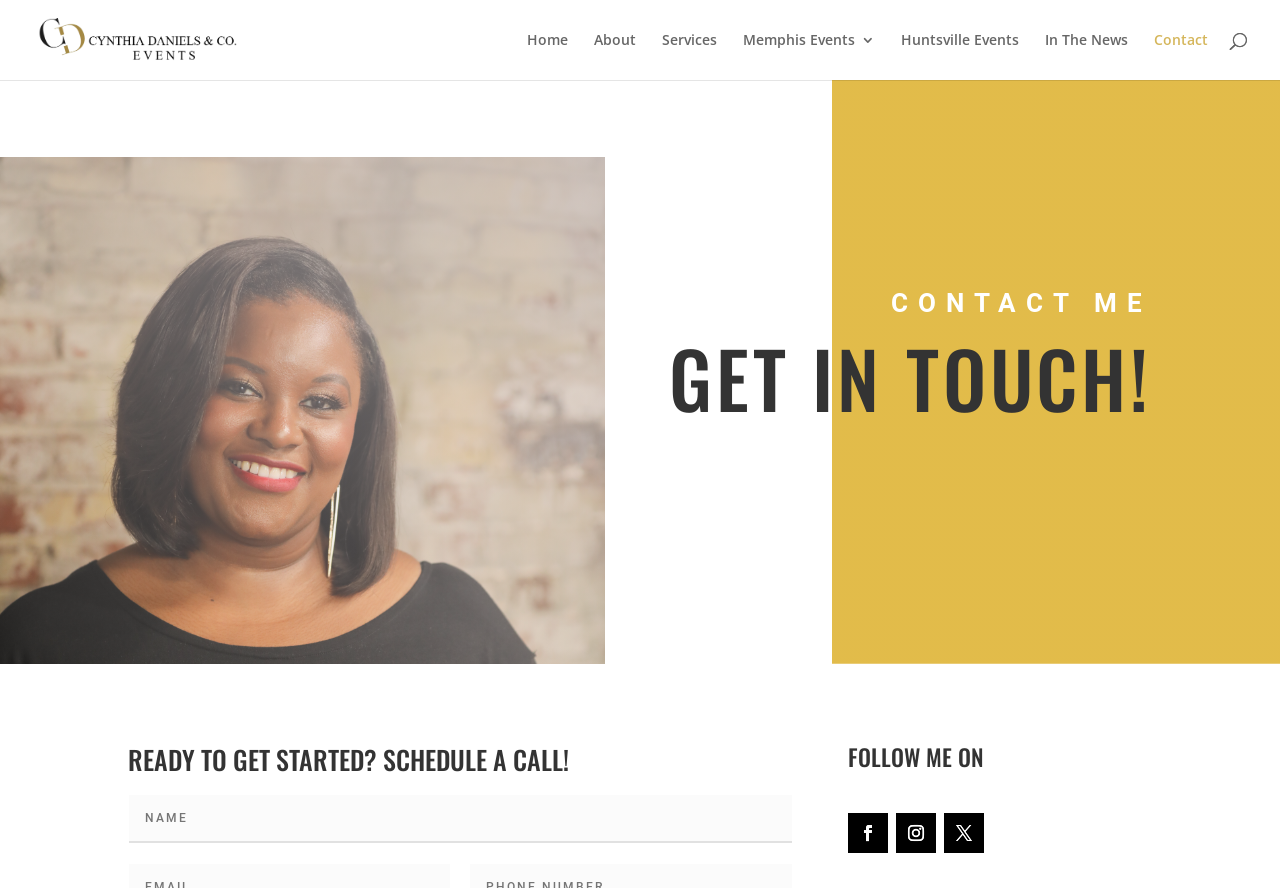Could you specify the bounding box coordinates for the clickable section to complete the following instruction: "click Cynthia Daniels & Co. logo"?

[0.027, 0.006, 0.279, 0.084]